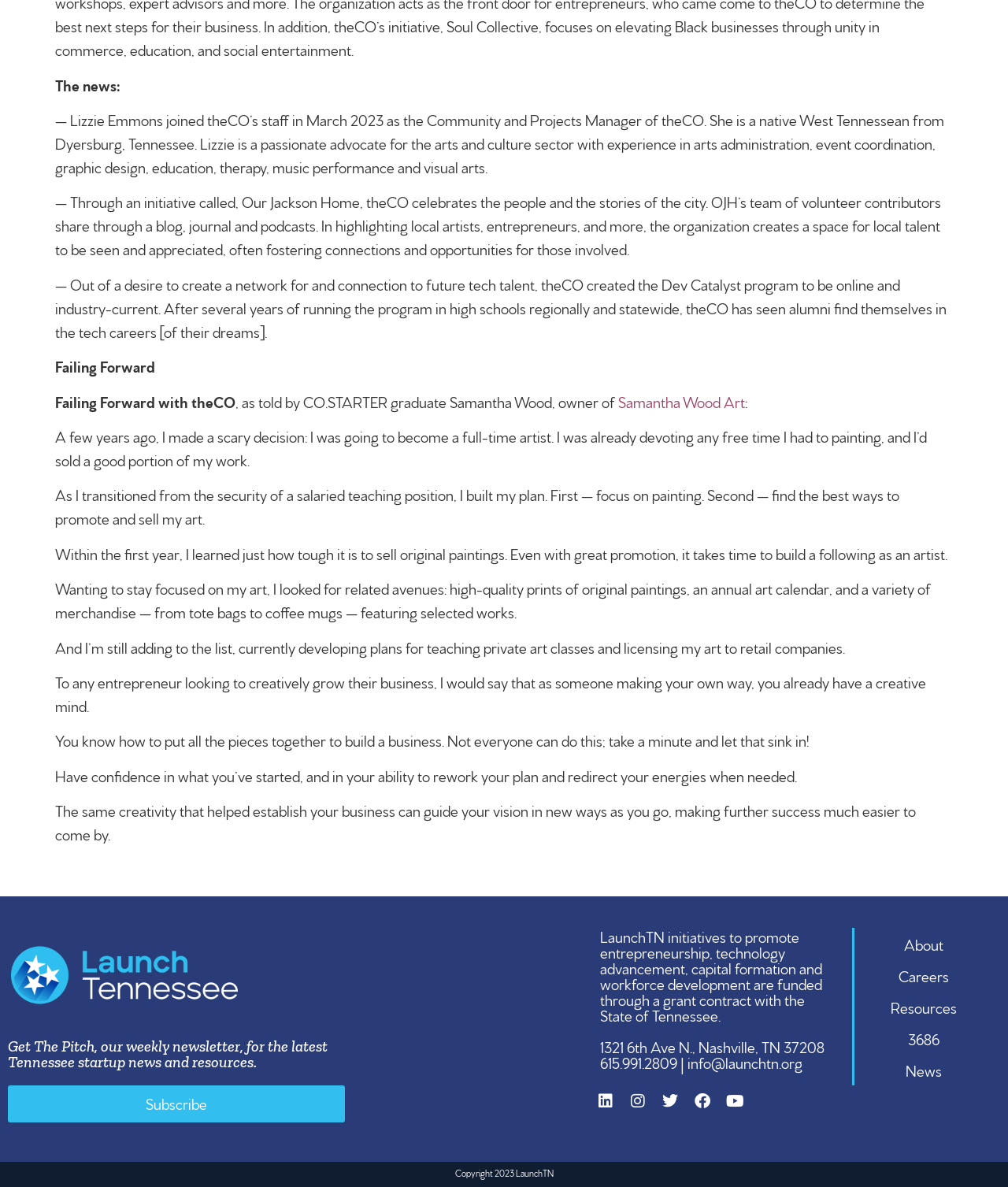Please identify the bounding box coordinates of the element on the webpage that should be clicked to follow this instruction: "View VISION CAMPAIGN". The bounding box coordinates should be given as four float numbers between 0 and 1, formatted as [left, top, right, bottom].

None